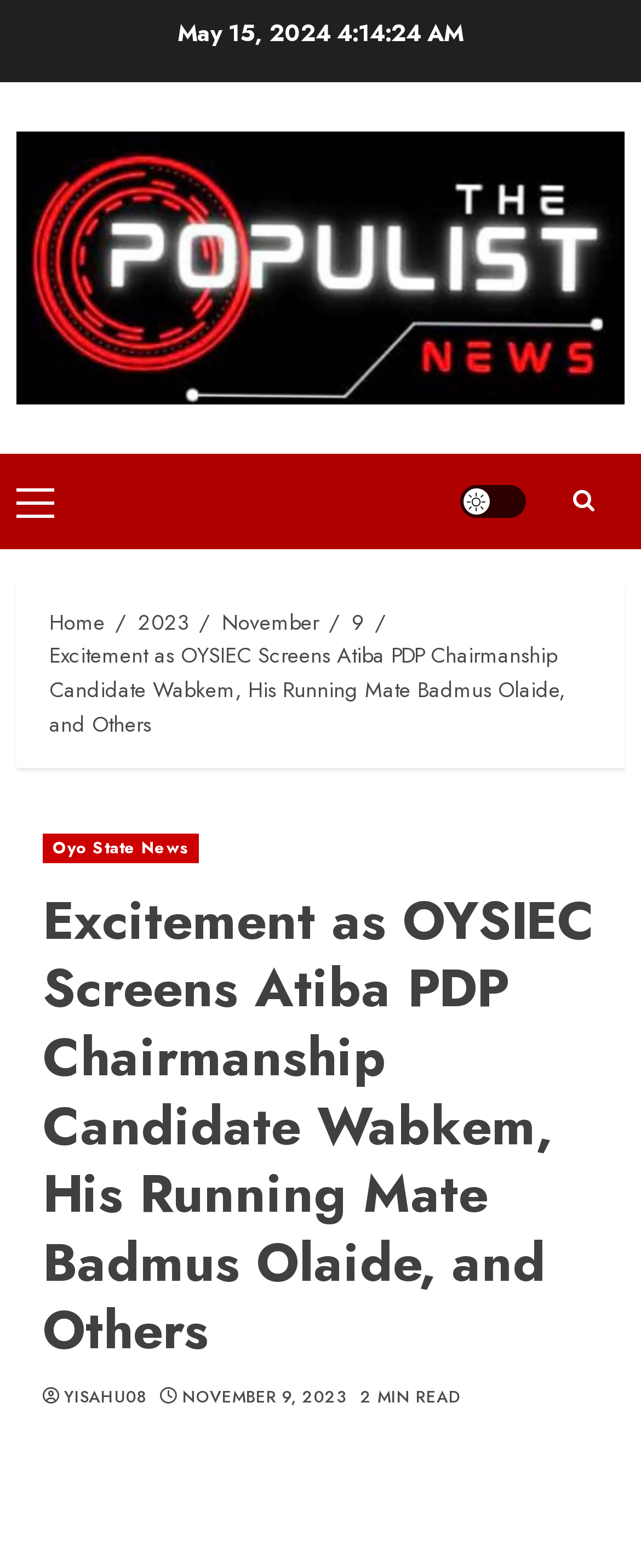Can you identify and provide the main heading of the webpage?

Excitement as OYSIEC Screens Atiba PDP Chairmanship Candidate Wabkem, His Running Mate Badmus Olaide, and Others